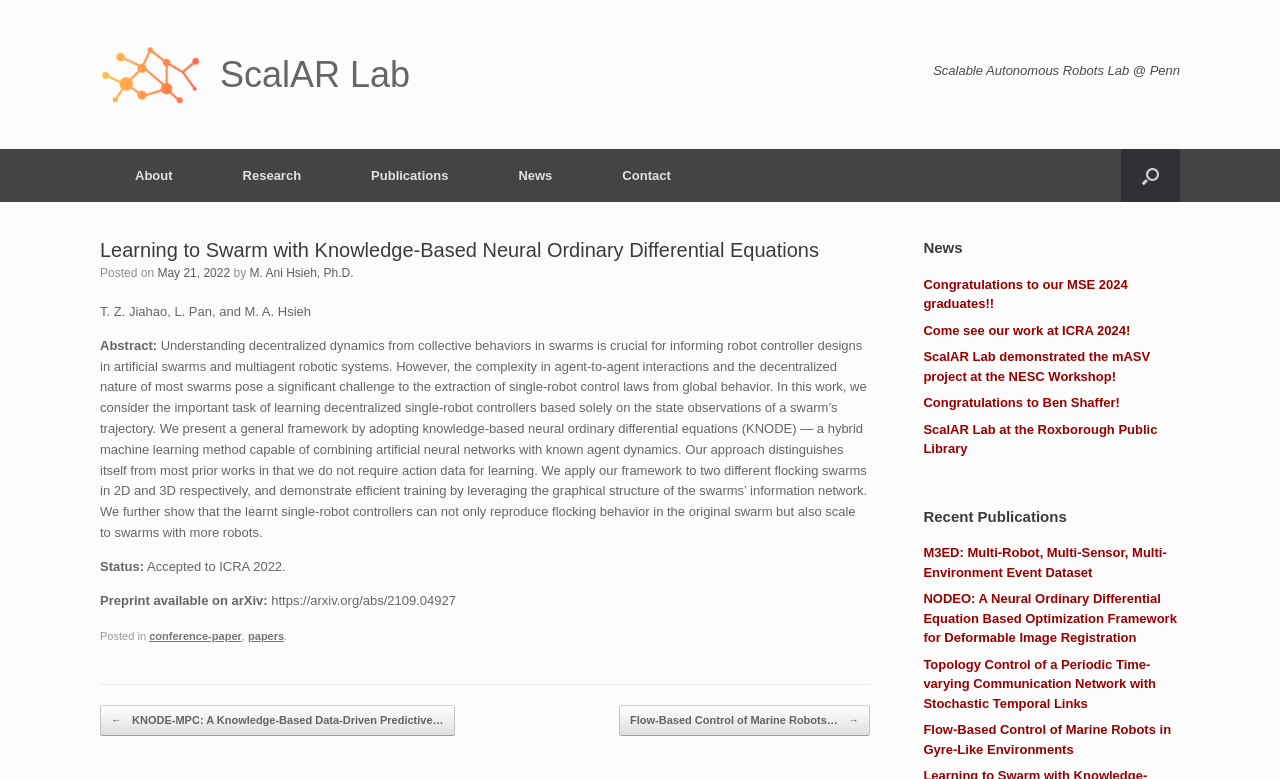Determine the bounding box coordinates of the clickable area required to perform the following instruction: "Read the publication 'Learning to Swarm with Knowledge-Based Neural Ordinary Differential Equations'". The coordinates should be represented as four float numbers between 0 and 1: [left, top, right, bottom].

[0.078, 0.304, 0.68, 0.88]